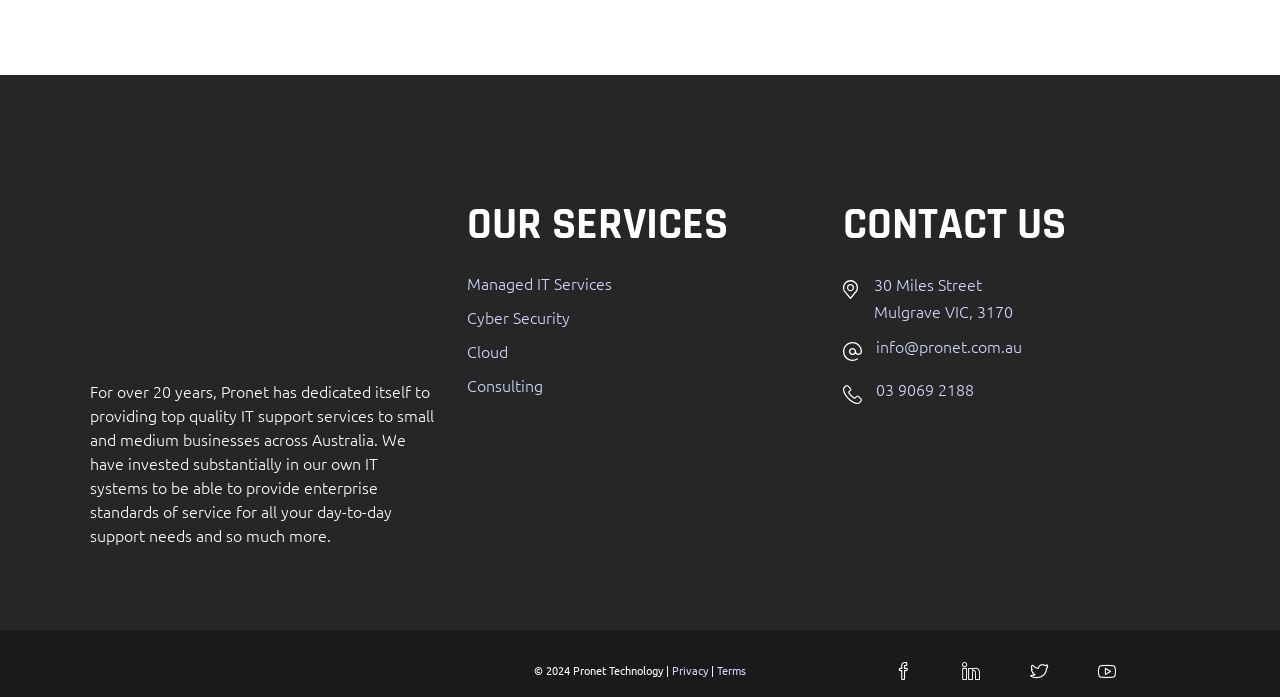Determine the bounding box coordinates of the clickable area required to perform the following instruction: "Check the bank details for 7th tradition". The coordinates should be represented as four float numbers between 0 and 1: [left, top, right, bottom].

None